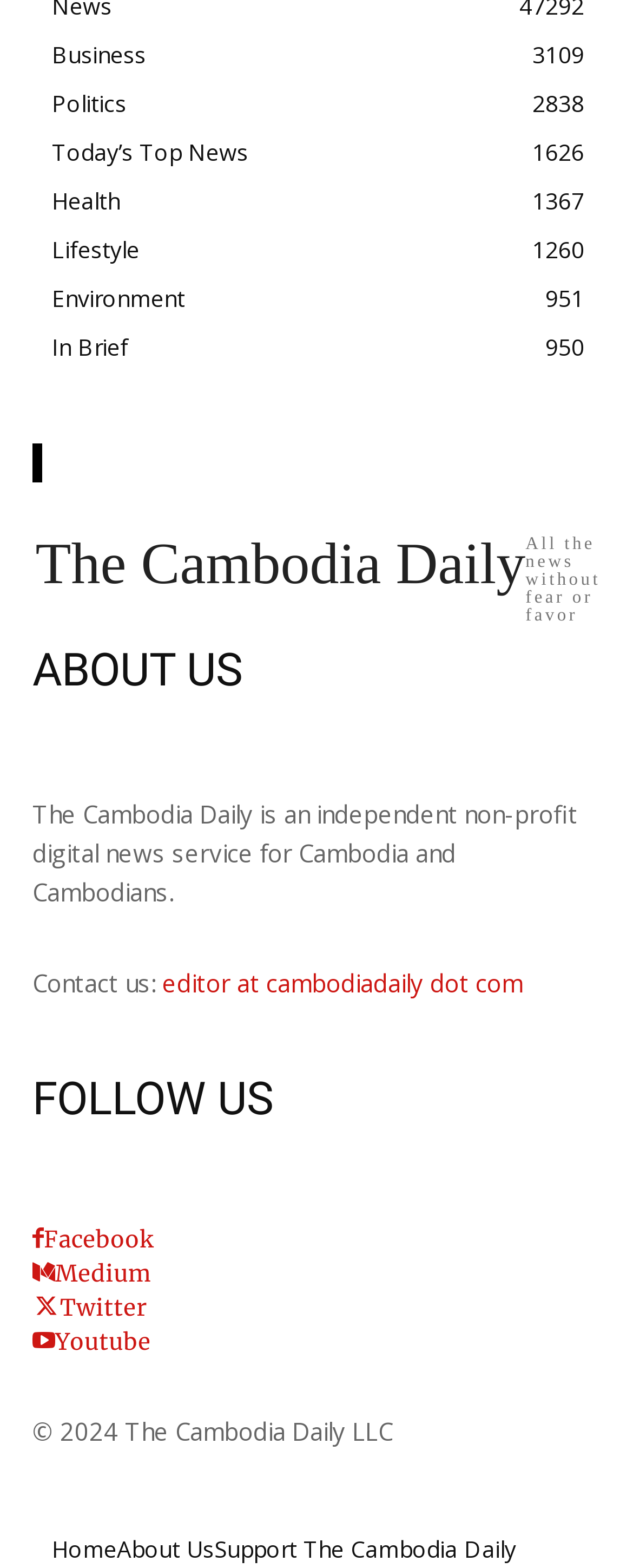Determine the bounding box coordinates of the clickable region to carry out the instruction: "Contact the editor".

[0.256, 0.616, 0.826, 0.637]